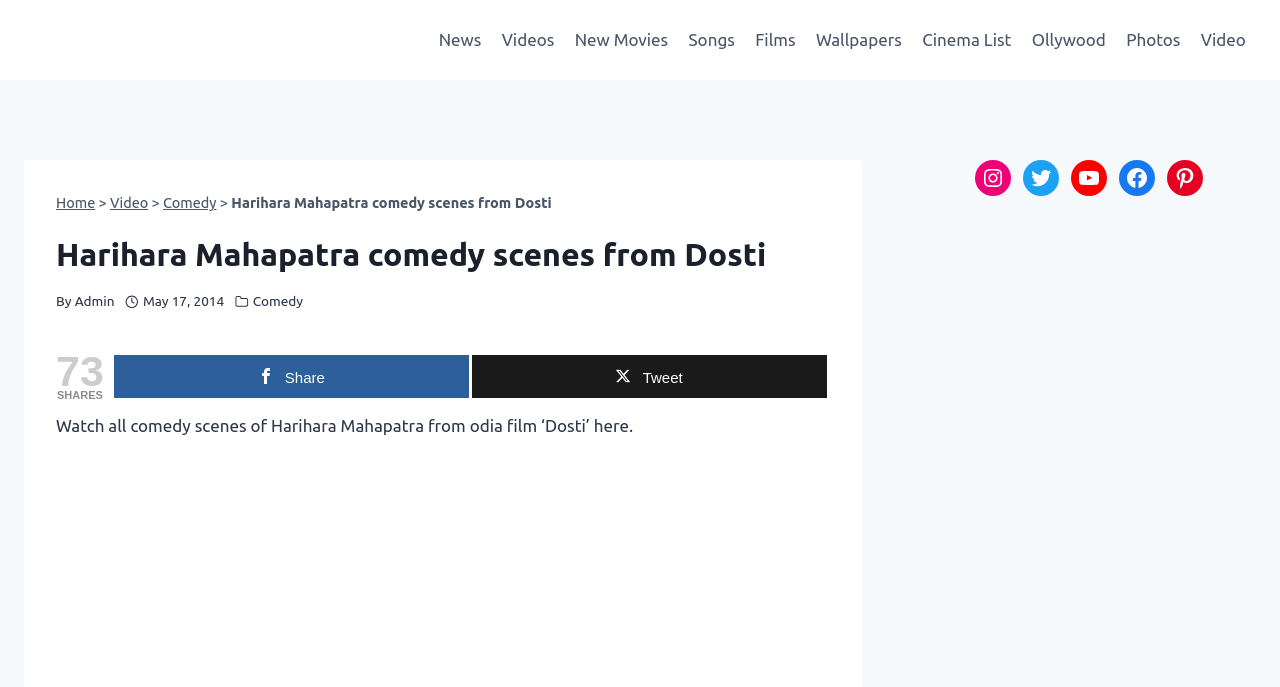Indicate the bounding box coordinates of the element that needs to be clicked to satisfy the following instruction: "Click on the 'News' link". The coordinates should be four float numbers between 0 and 1, i.e., [left, top, right, bottom].

[0.335, 0.024, 0.384, 0.093]